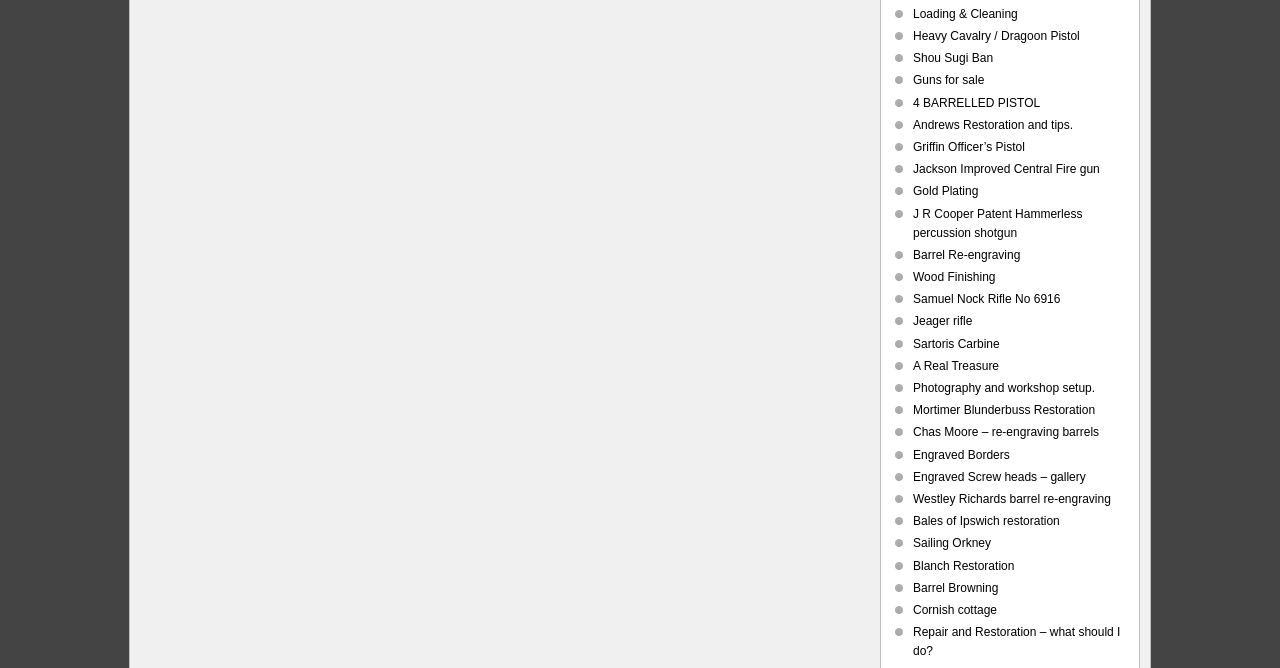What type of service is offered by 'Andrews Restoration and tips'?
Based on the screenshot, provide a one-word or short-phrase response.

Gun restoration